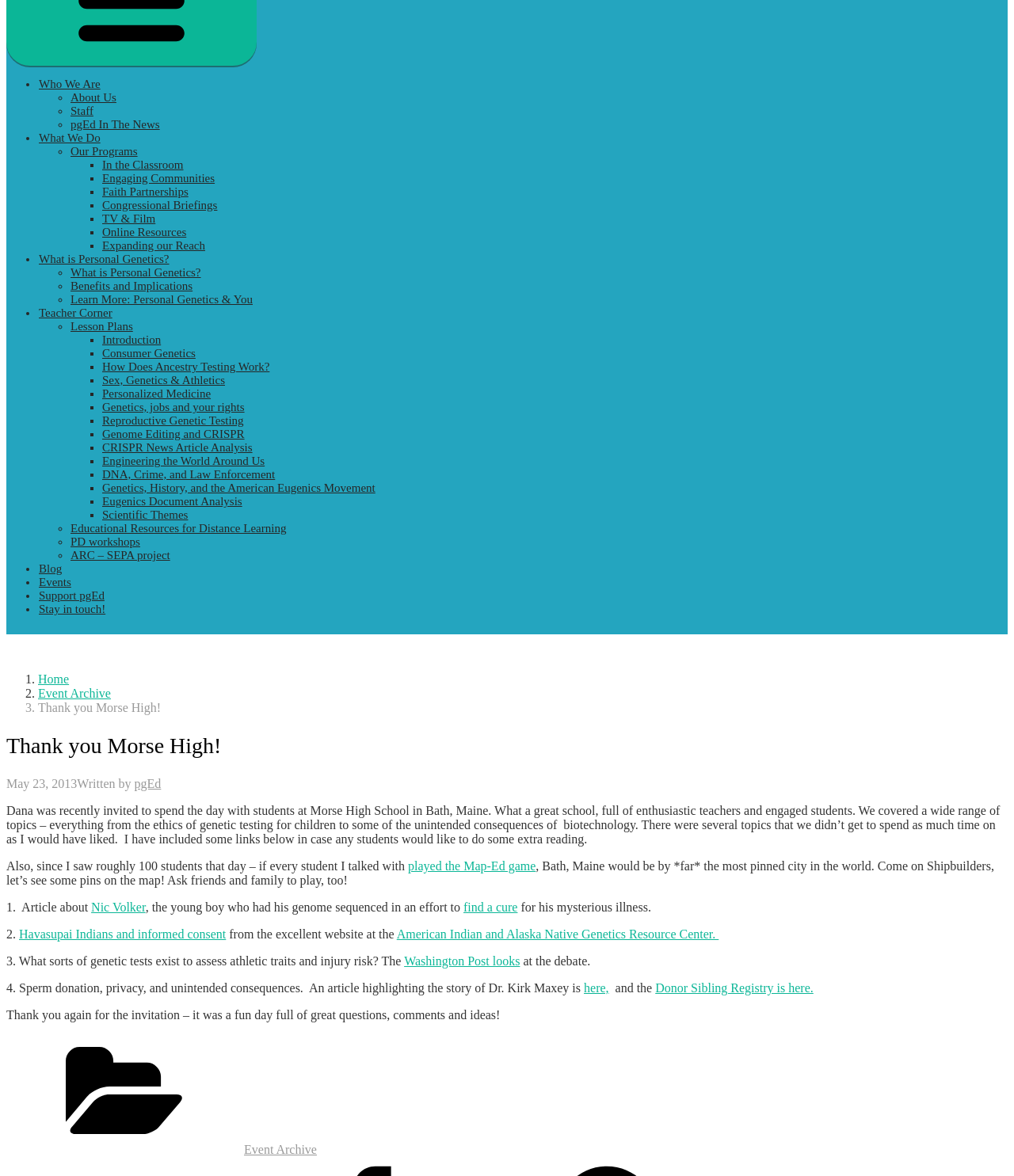Answer this question in one word or a short phrase: What is the name of the young boy who had his genome sequenced?

Nic Volker